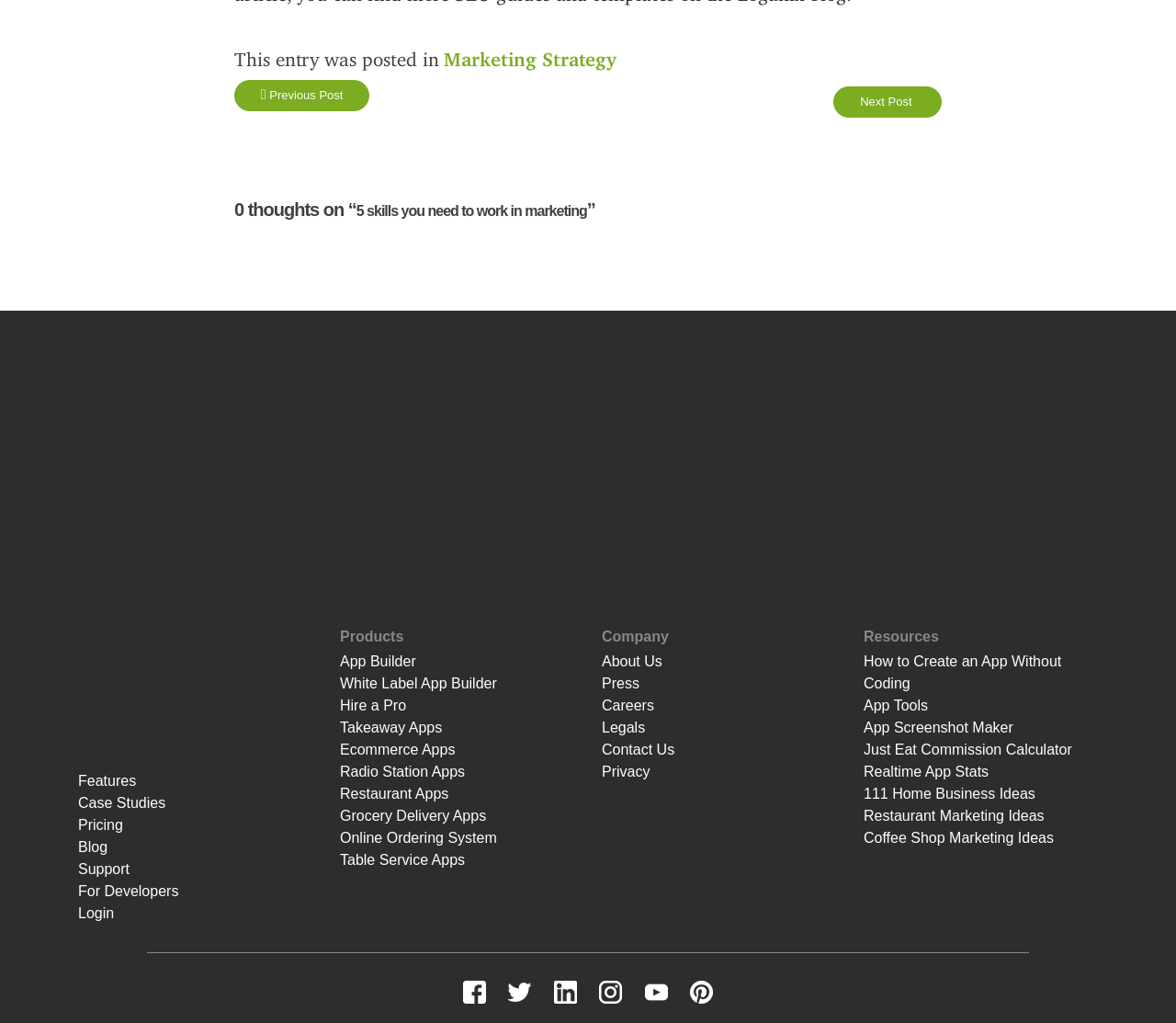Determine the bounding box coordinates of the clickable region to carry out the instruction: "View the 'About Us' page".

[0.512, 0.639, 0.563, 0.654]